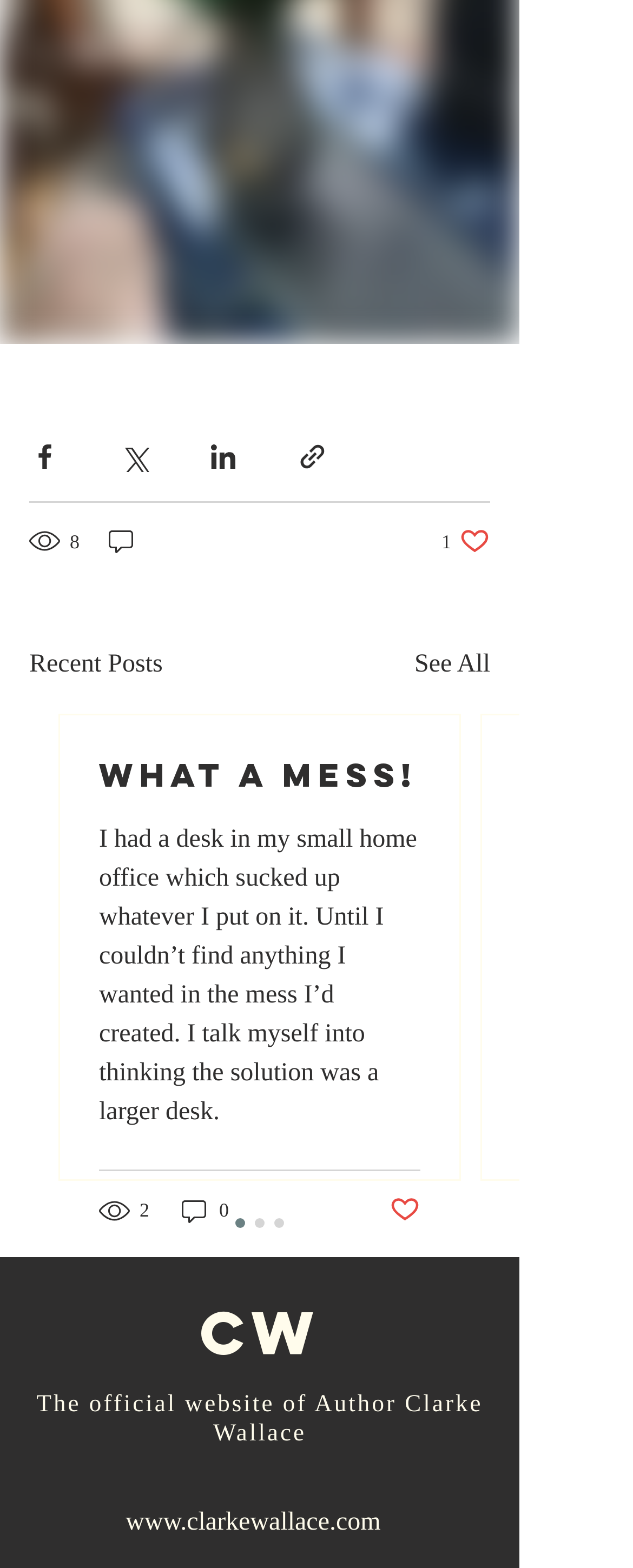Find the bounding box coordinates of the area to click in order to follow the instruction: "Visit the official website".

[0.199, 0.962, 0.601, 0.98]